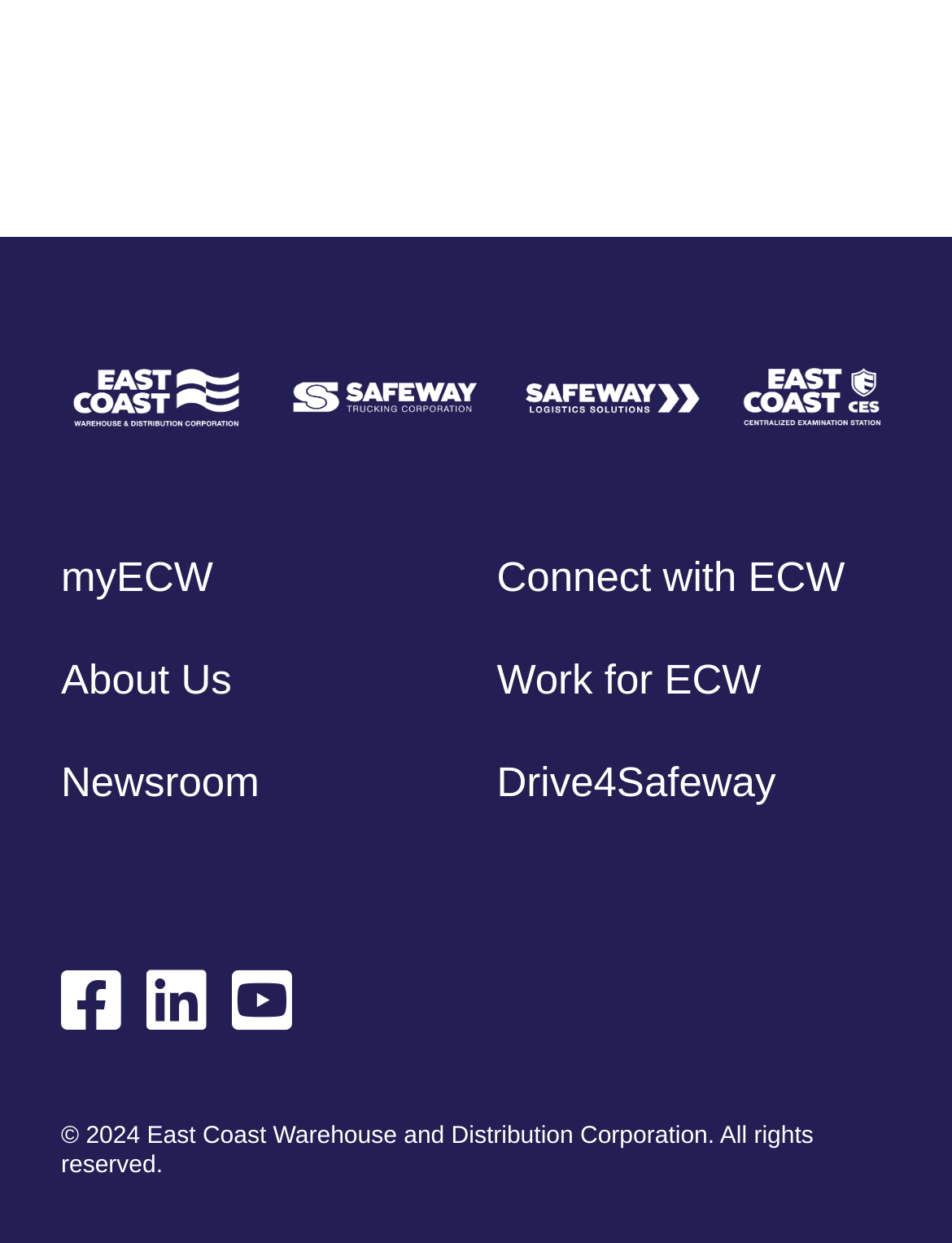How many social media links are present?
Answer with a single word or short phrase according to what you see in the image.

3